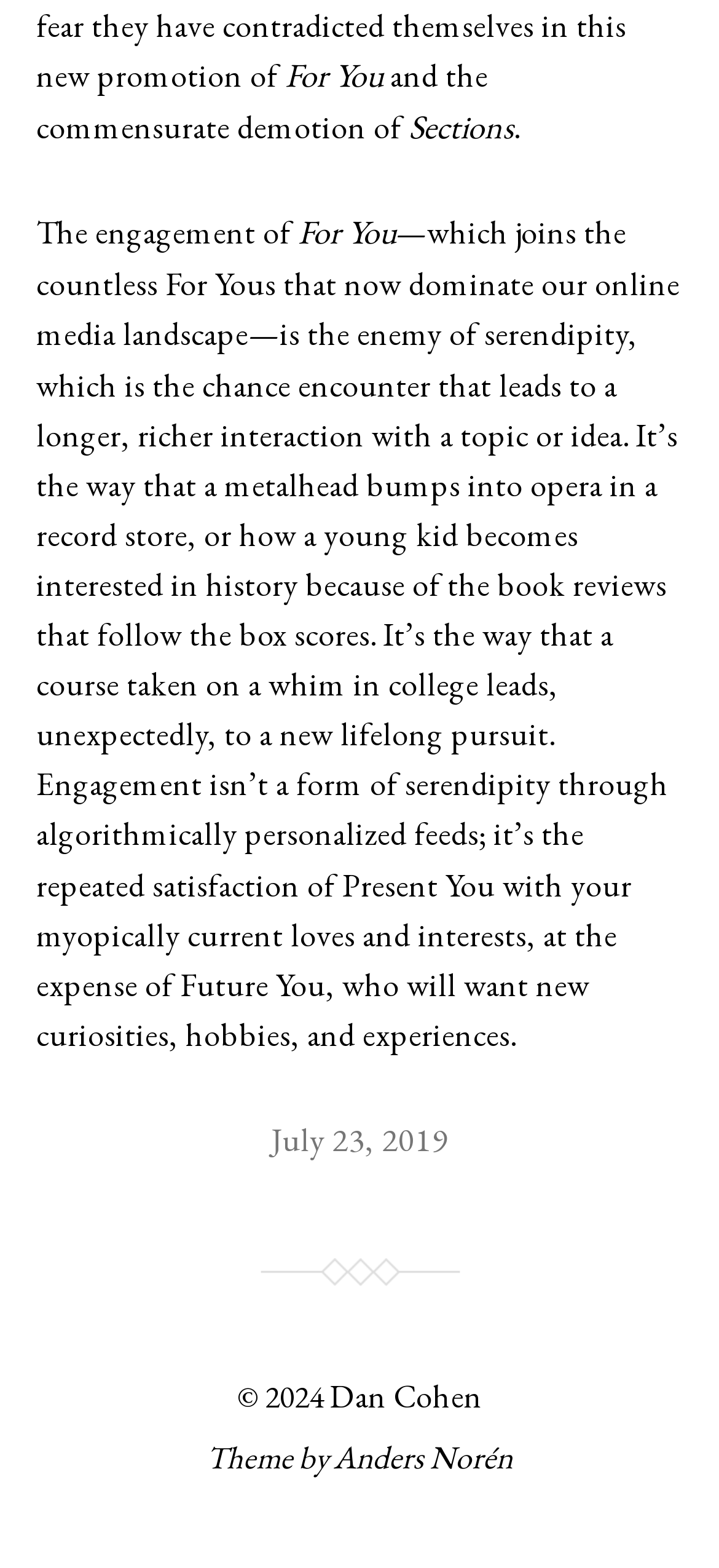Using the webpage screenshot, find the UI element described by July 23, 2019. Provide the bounding box coordinates in the format (top-left x, top-left y, bottom-right x, bottom-right y), ensuring all values are floating point numbers between 0 and 1.

[0.377, 0.713, 0.623, 0.74]